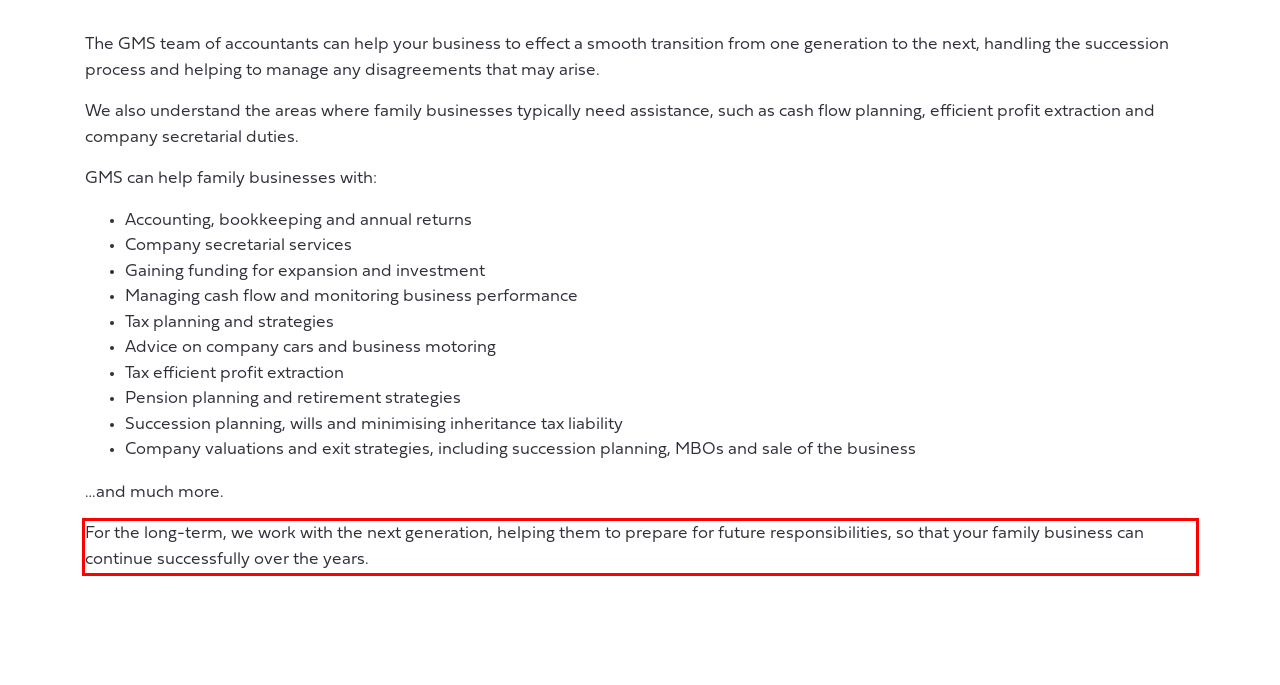Identify the red bounding box in the webpage screenshot and perform OCR to generate the text content enclosed.

For the long-term, we work with the next generation, helping them to prepare for future responsibilities, so that your family business can continue successfully over the years.